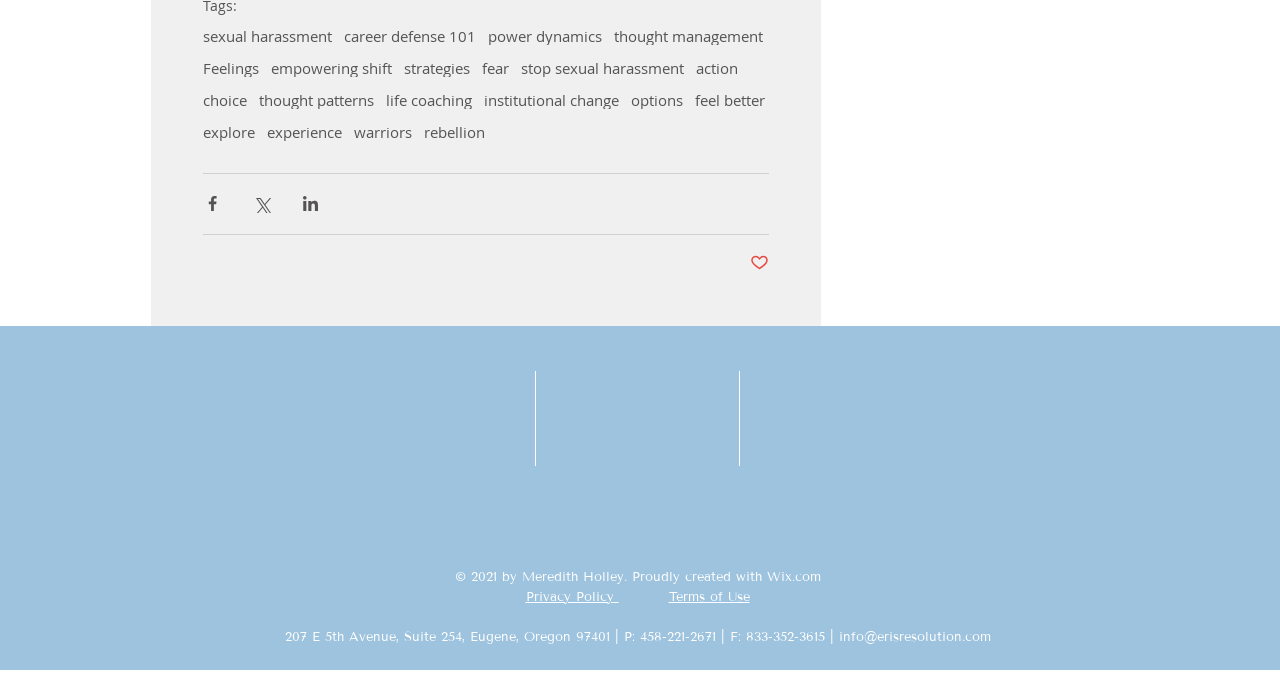Determine the bounding box coordinates of the clickable region to execute the instruction: "go to home page". The coordinates should be four float numbers between 0 and 1, denoted as [left, top, right, bottom].

None